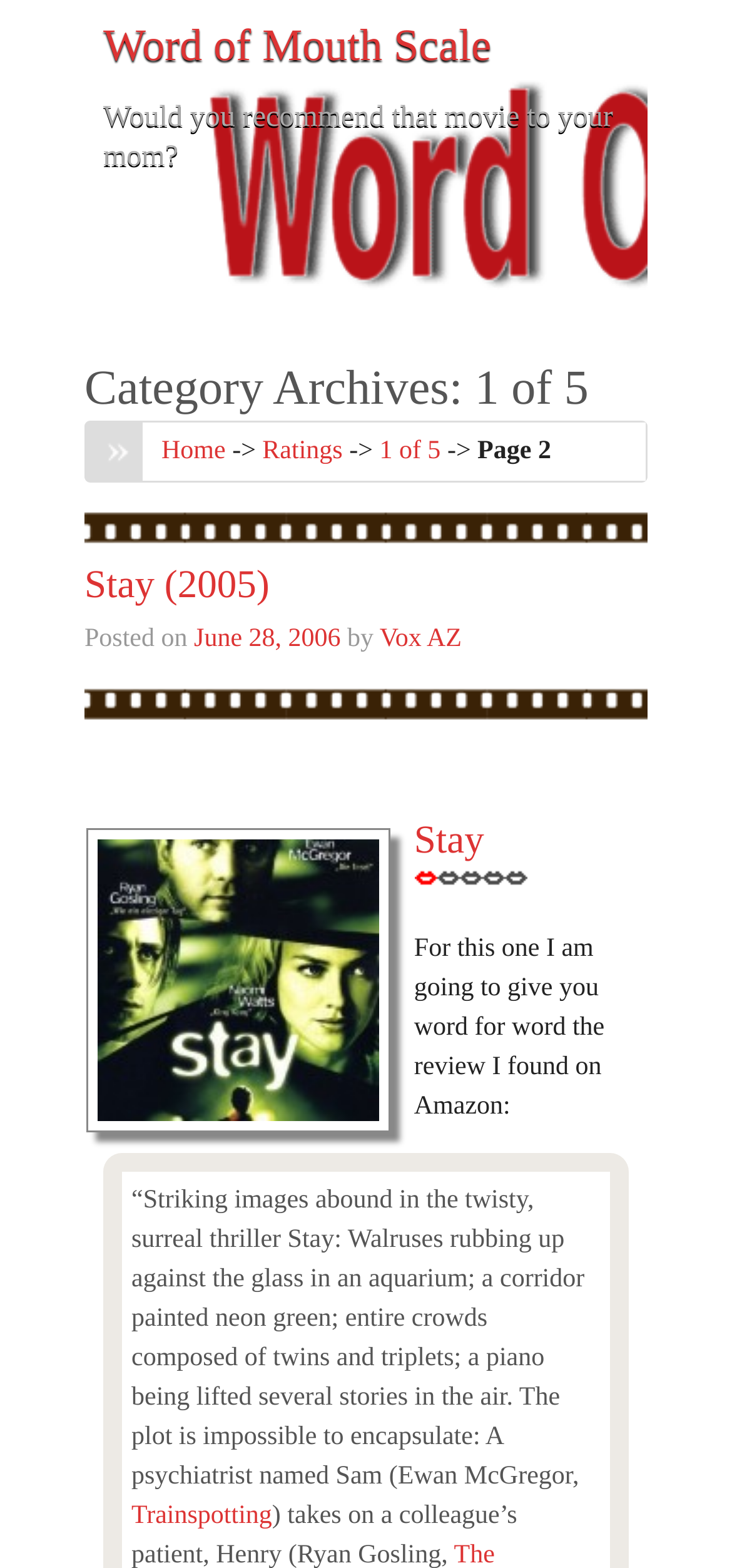Please identify the bounding box coordinates of the element I need to click to follow this instruction: "Visit the Facebook page".

None